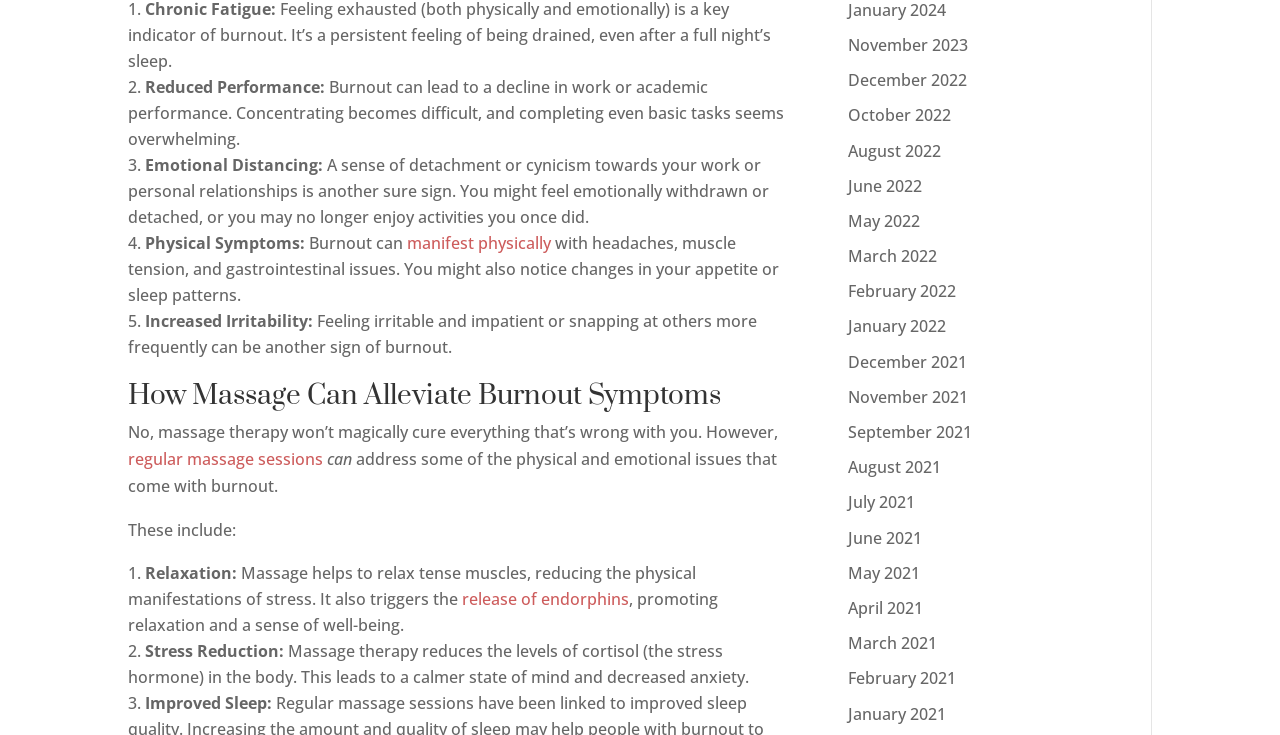Predict the bounding box coordinates of the UI element that matches this description: "August 2021". The coordinates should be in the format [left, top, right, bottom] with each value between 0 and 1.

[0.663, 0.621, 0.735, 0.651]